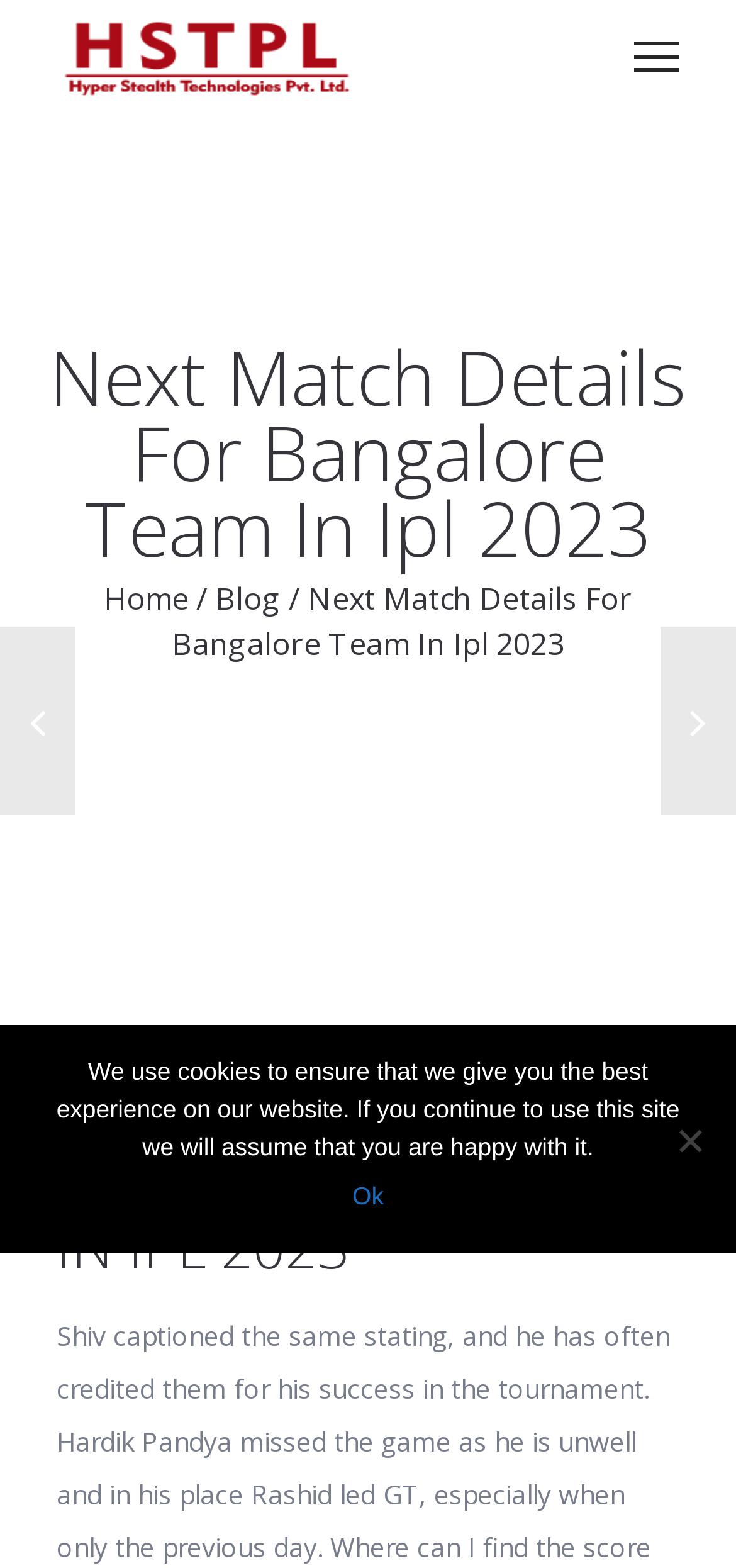From the image, can you give a detailed response to the question below:
What is the purpose of the dialog box?

I found the answer by looking at the dialog box element and its child elements, which indicate that it is a cookie notice, asking users if they are happy with the website's use of cookies.